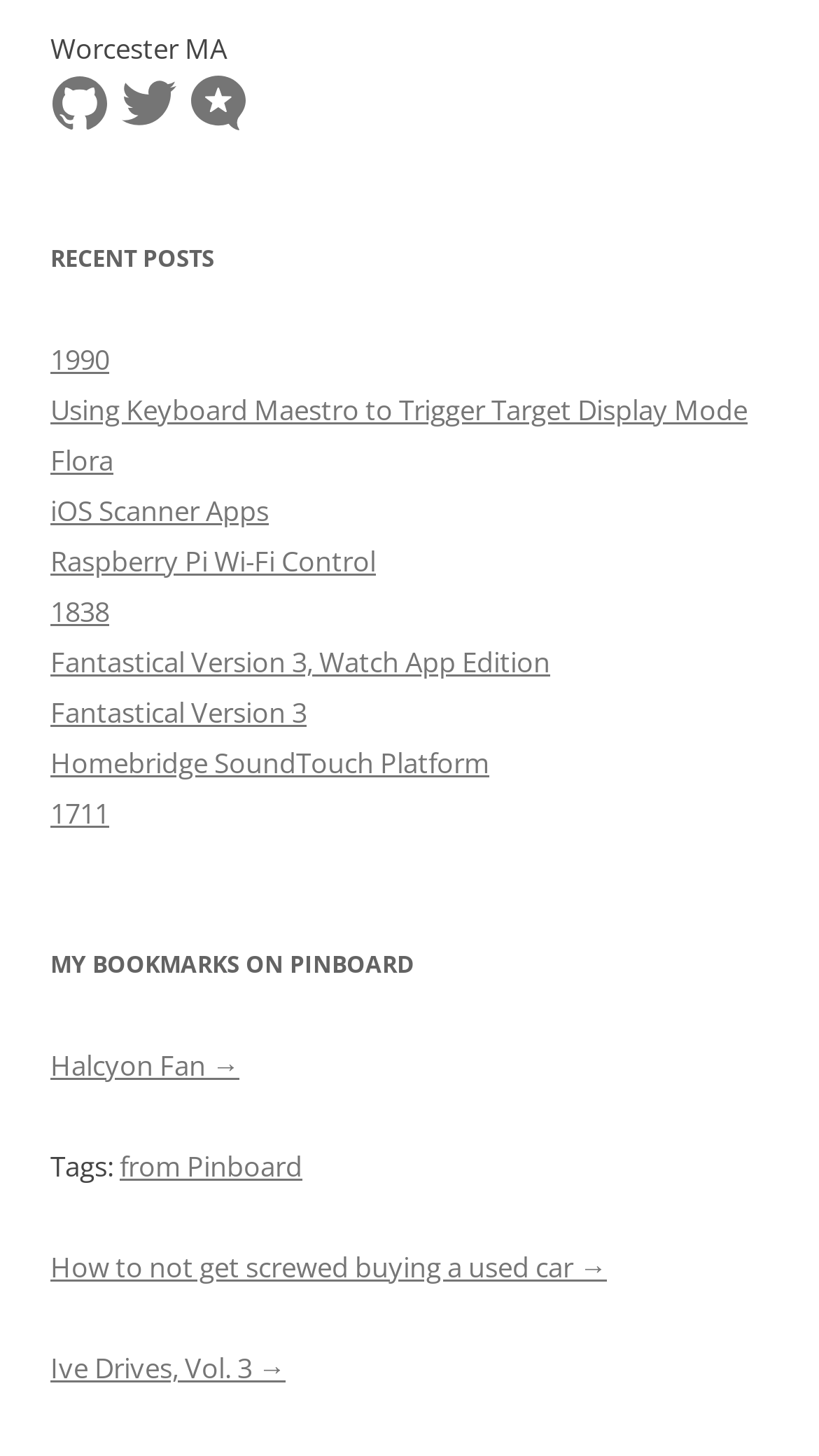What is the topic of the first recent post?
Using the visual information, reply with a single word or short phrase.

Using Keyboard Maestro